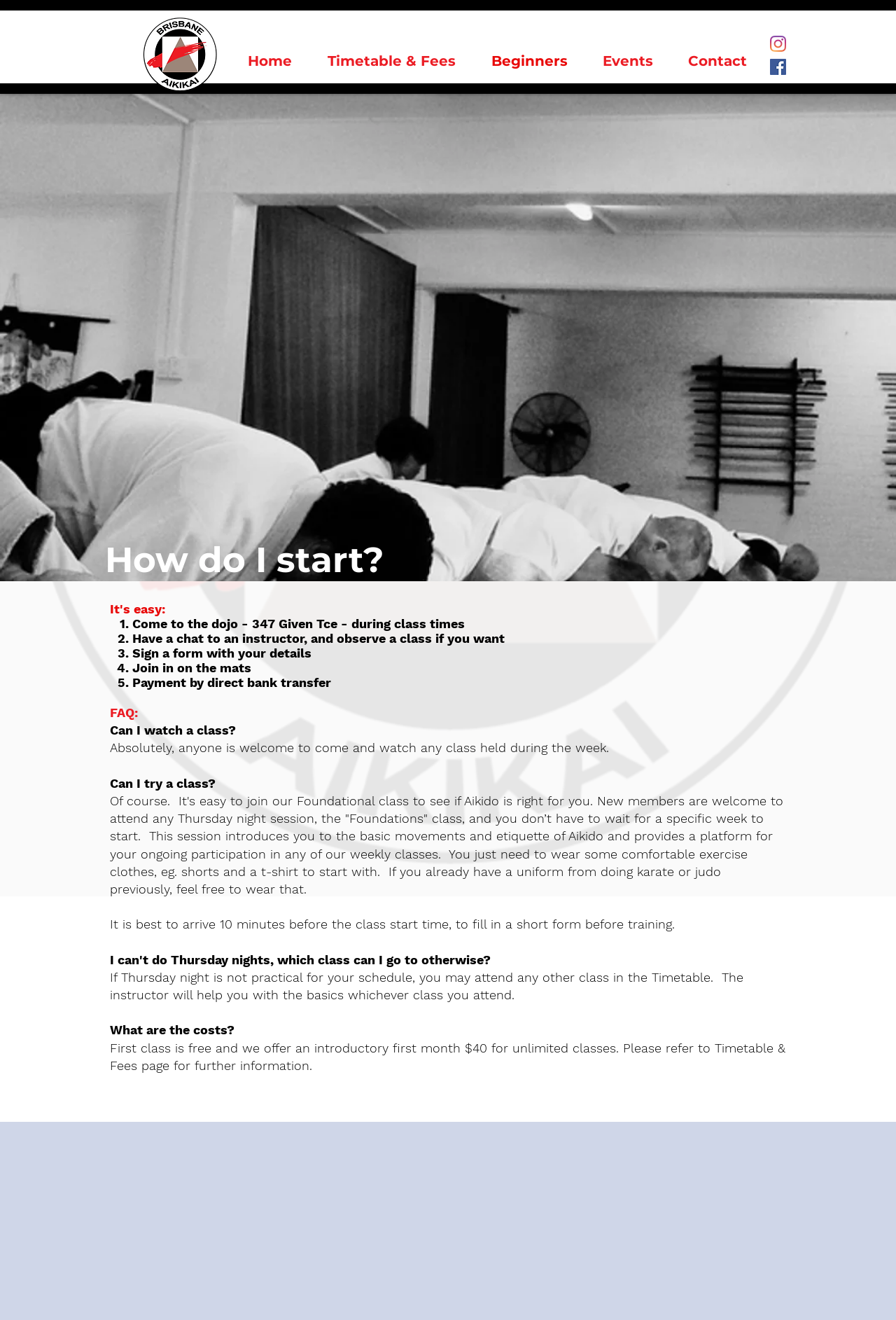Give a one-word or phrase response to the following question: Can I watch a class?

Absolutely